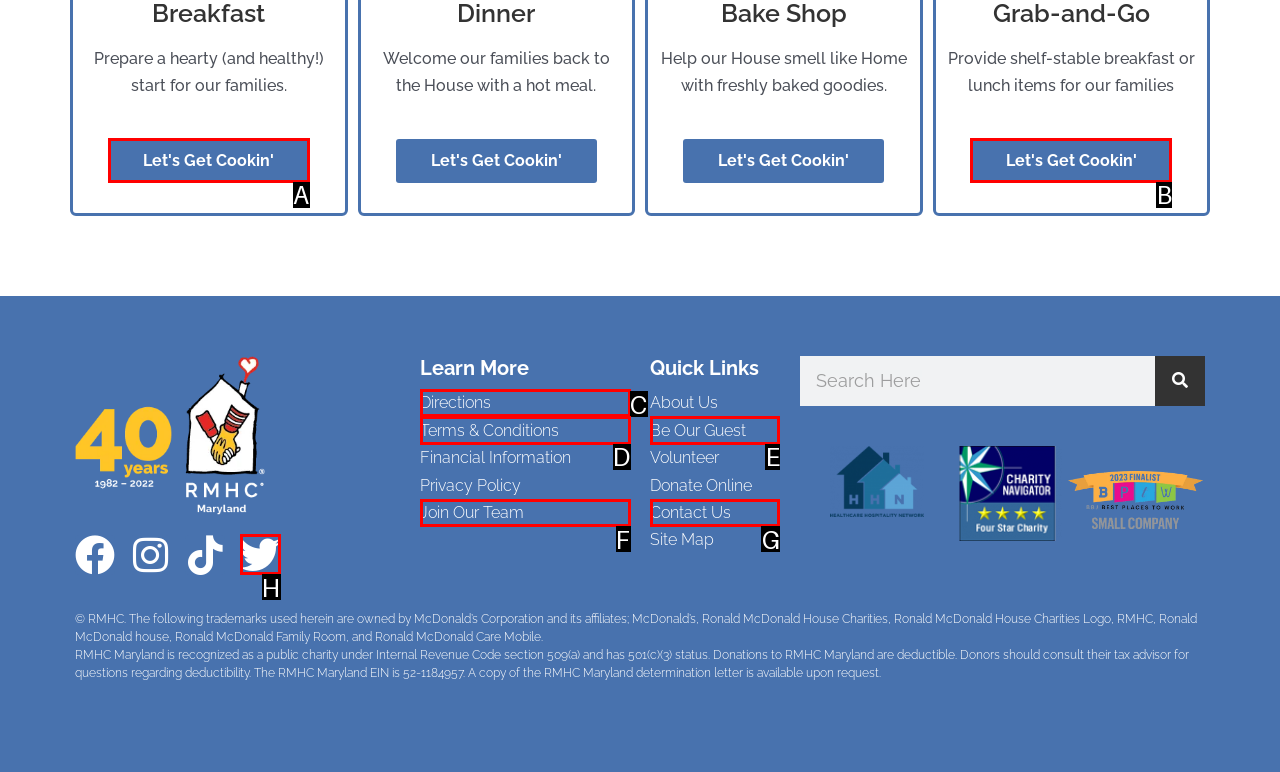Please identify the UI element that matches the description: Let's Get Cookin'
Respond with the letter of the correct option.

B